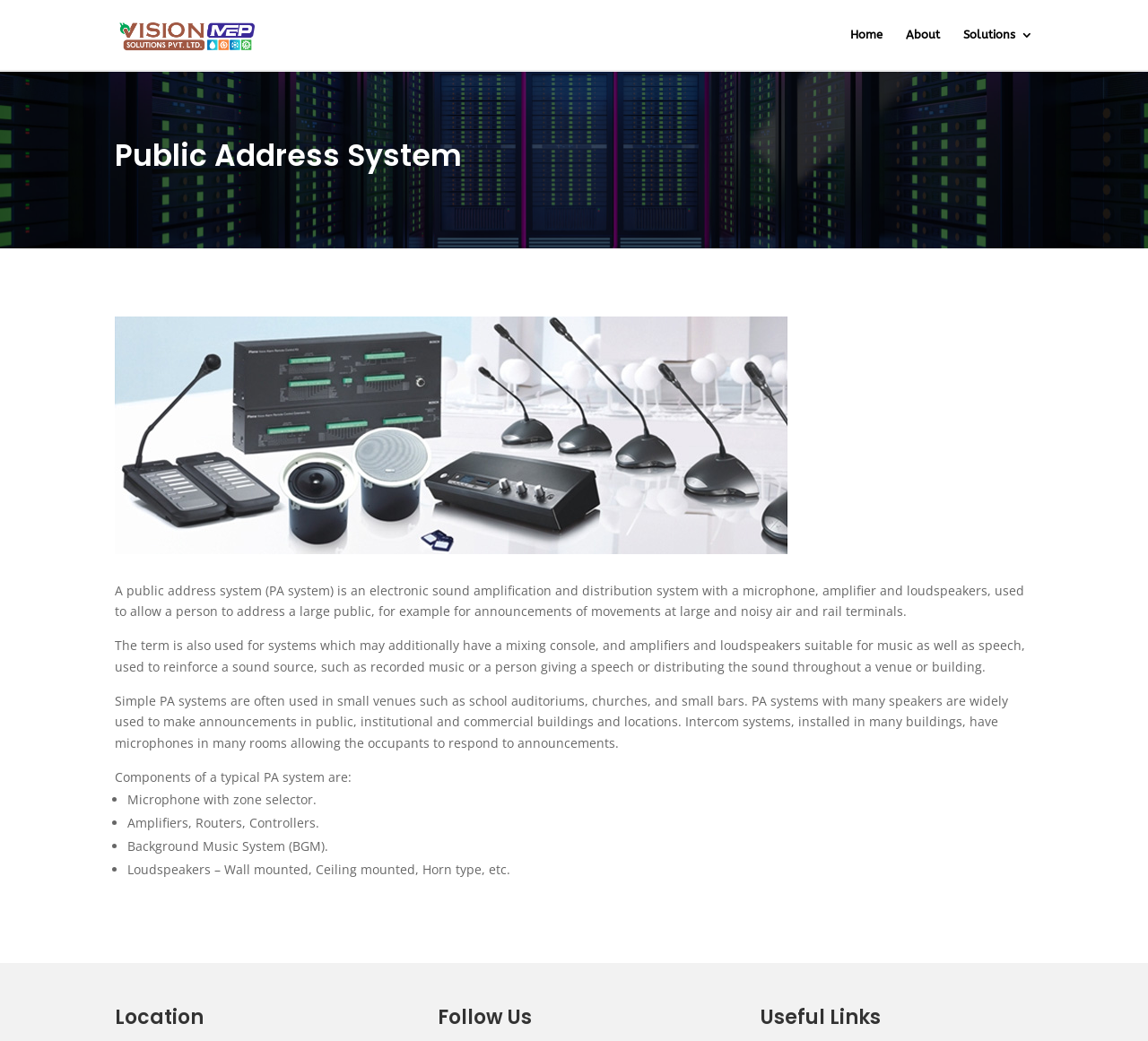Describe the webpage in detail, including text, images, and layout.

The webpage is about Public Address Systems, with a prominent title "Public Address System" at the top center of the page. Below the title, there is a large image that takes up most of the width of the page, spanning from the left edge to about two-thirds of the way across.

To the top left of the page, there is a link to "vision mep solutions" accompanied by a small image. On the top right, there are three links: "Home", "About", and "Solutions 3", arranged horizontally. A search bar is located at the very top of the page, spanning the entire width.

The main content of the page is divided into several sections. The first section provides a brief introduction to Public Address Systems, explaining that they are electronic sound amplification and distribution systems used to address large public gatherings. This text is followed by two more paragraphs that elaborate on the uses and components of PA systems.

Below these paragraphs, there is a list of components that make up a typical PA system, marked by bullet points. The list includes items such as microphones, amplifiers, routers, controllers, background music systems, and loudspeakers of various types.

Throughout the page, the text is arranged in a clear and readable format, with headings and paragraphs separated by sufficient whitespace. The overall layout is easy to navigate, with the most important information prominently displayed at the top of the page.